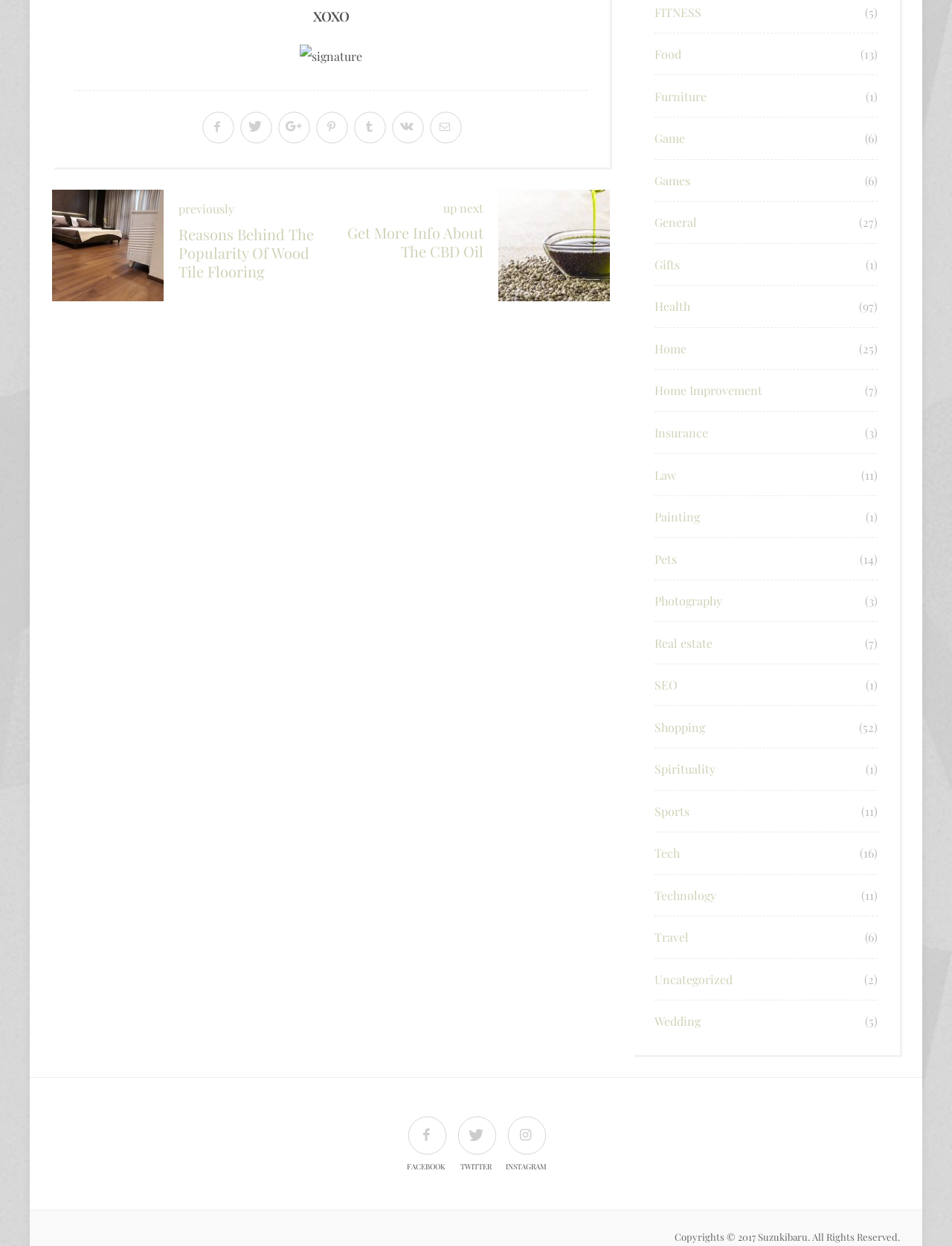Please specify the coordinates of the bounding box for the element that should be clicked to carry out this instruction: "view previously Reasons Behind The Popularity Of Wood Tile Flooring". The coordinates must be four float numbers between 0 and 1, formatted as [left, top, right, bottom].

[0.055, 0.152, 0.336, 0.217]